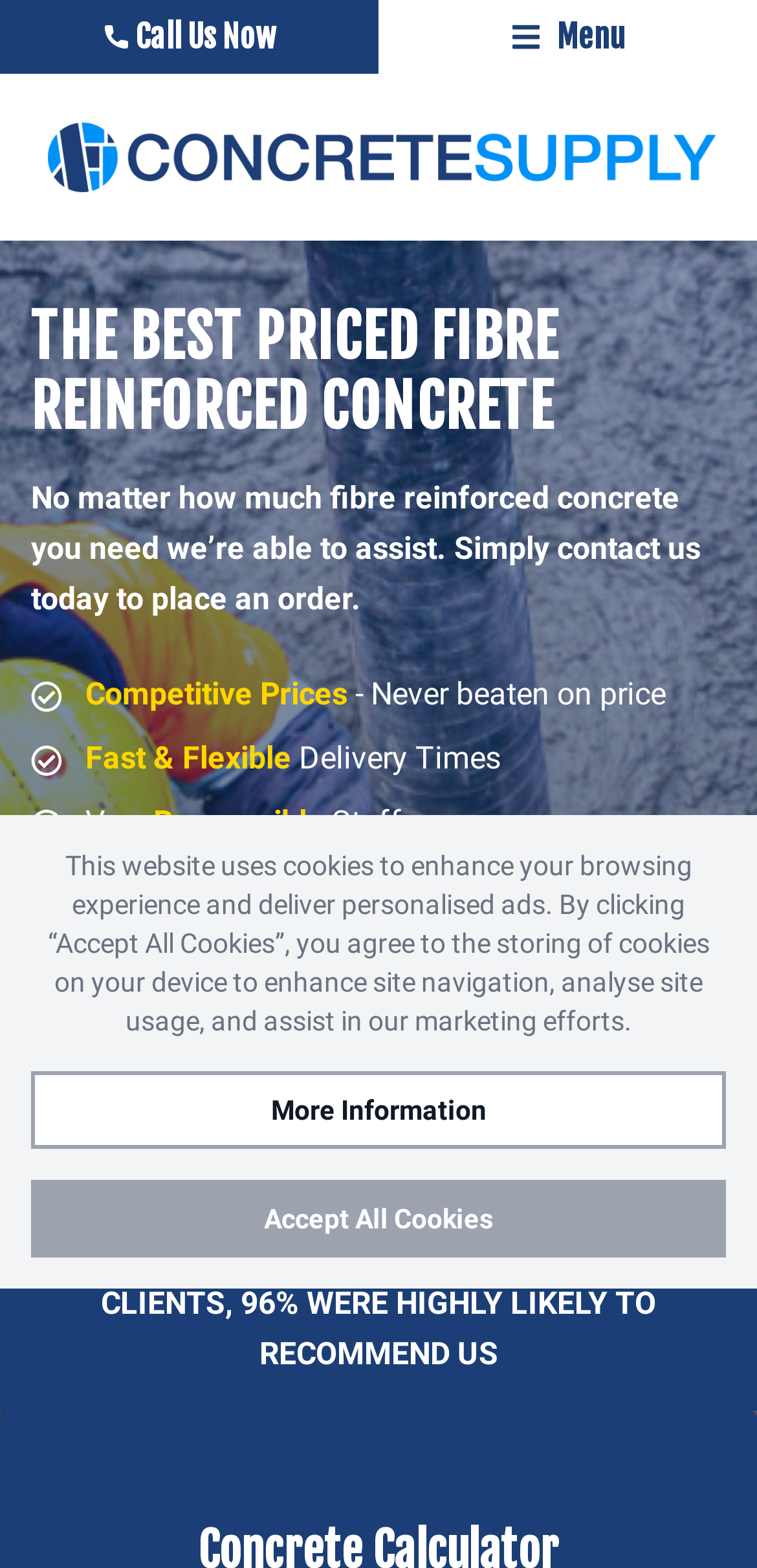What is the phone call action?
Based on the image, answer the question with a single word or brief phrase.

Call Us Now